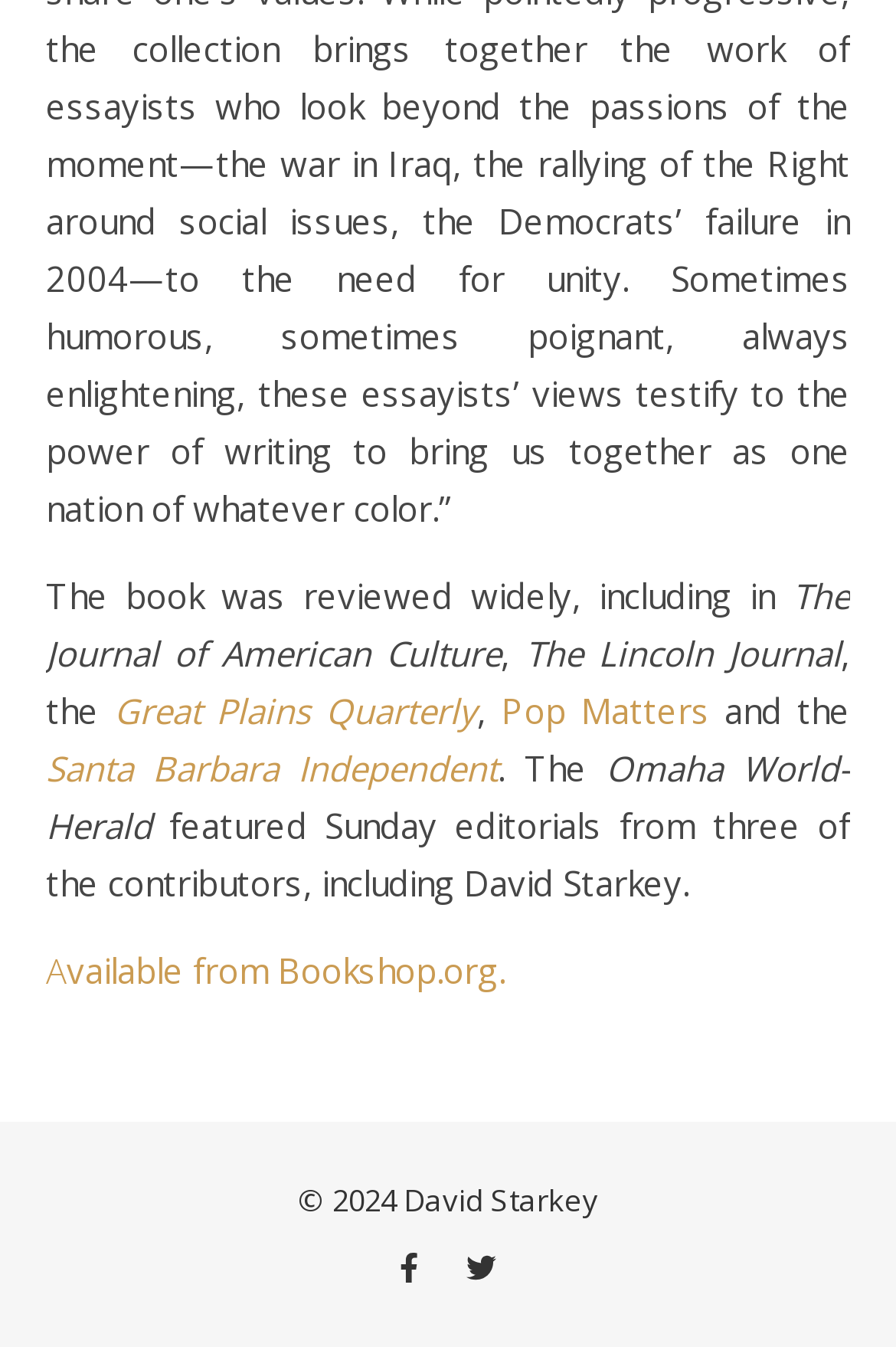Please provide a brief answer to the following inquiry using a single word or phrase:
What book is being referred to?

Not specified